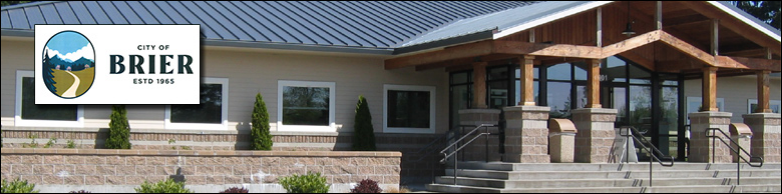Answer the following inquiry with a single word or phrase:
What type of roof does the City Hall of Brier have?

Peaked roof